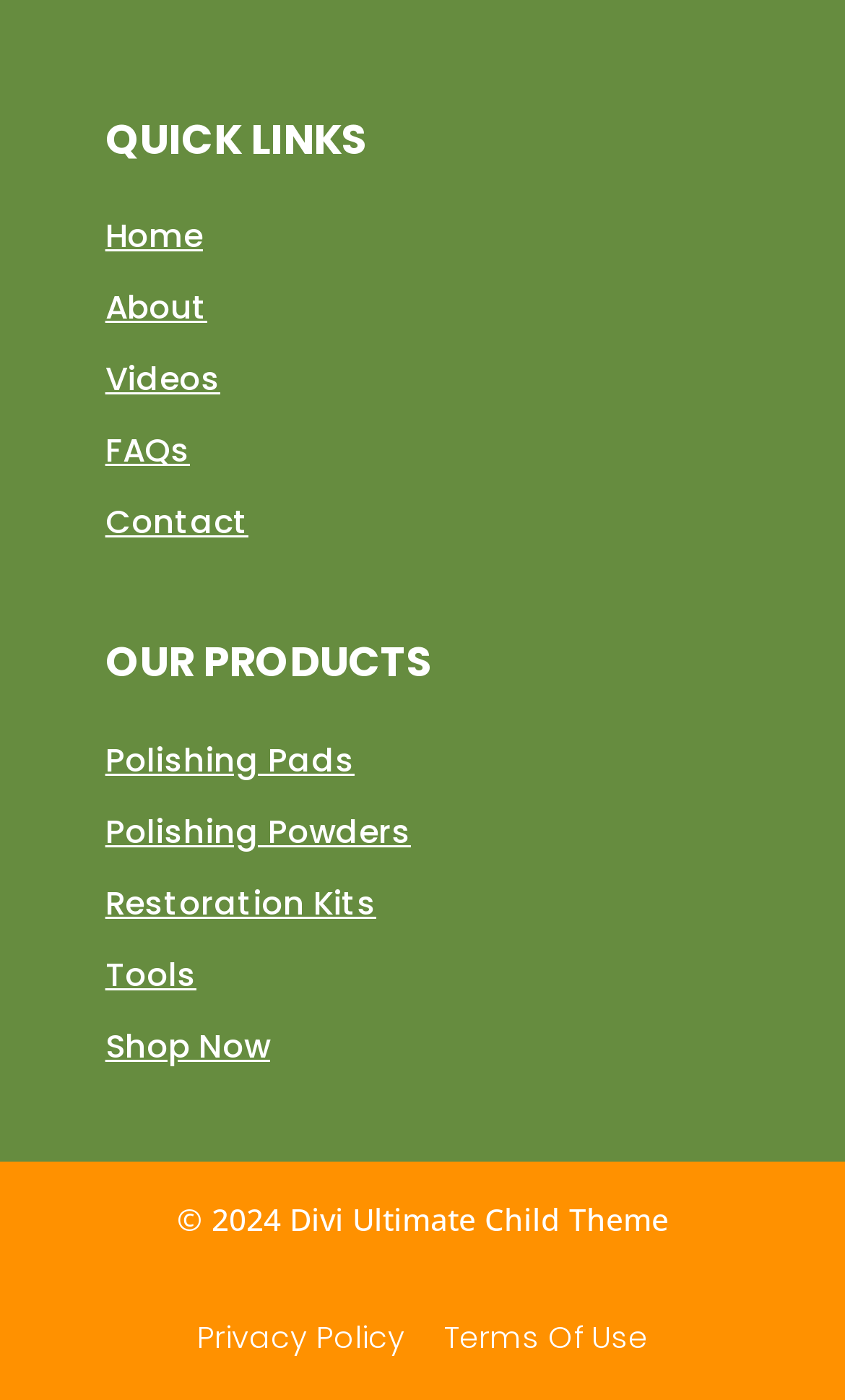Kindly determine the bounding box coordinates of the area that needs to be clicked to fulfill this instruction: "view polishing pads".

[0.125, 0.526, 0.419, 0.559]